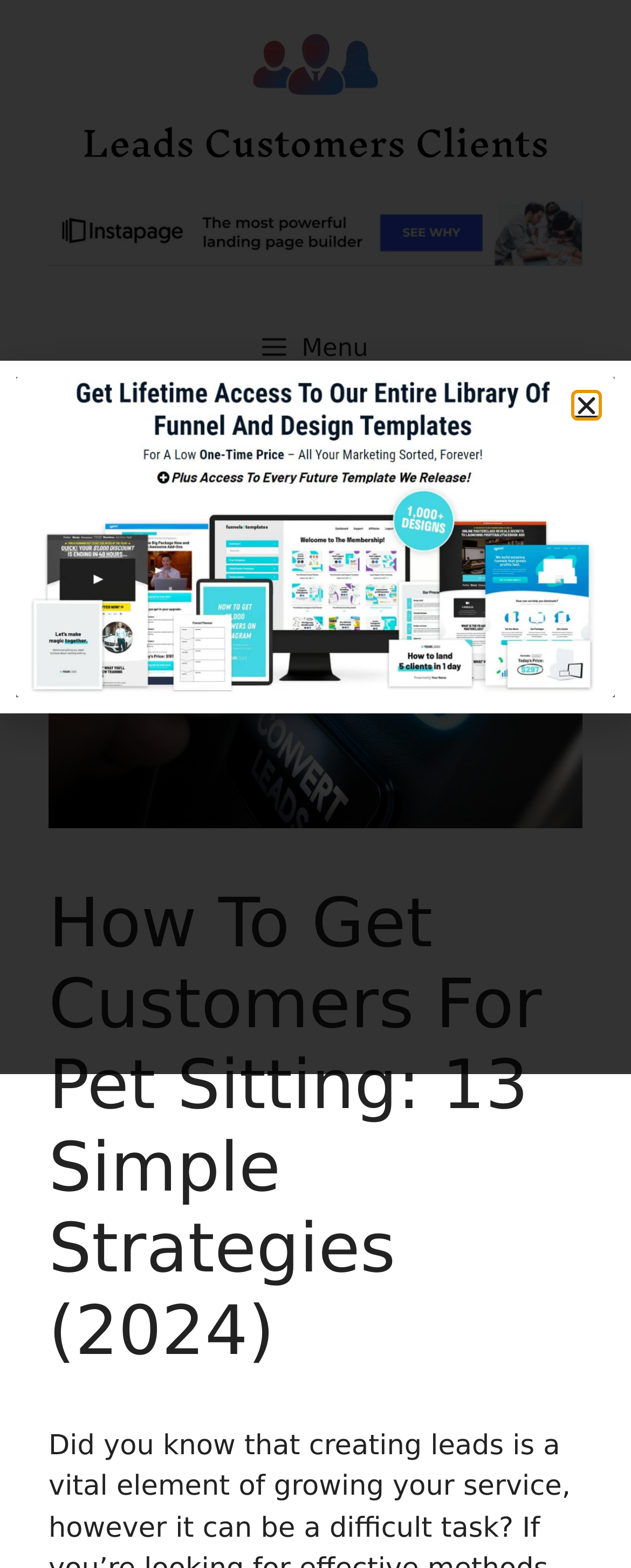How many navigation buttons are there?
Please analyze the image and answer the question with as much detail as possible.

I counted the number of navigation buttons by looking at the navigation element, which contains a single button labeled 'Menu'.